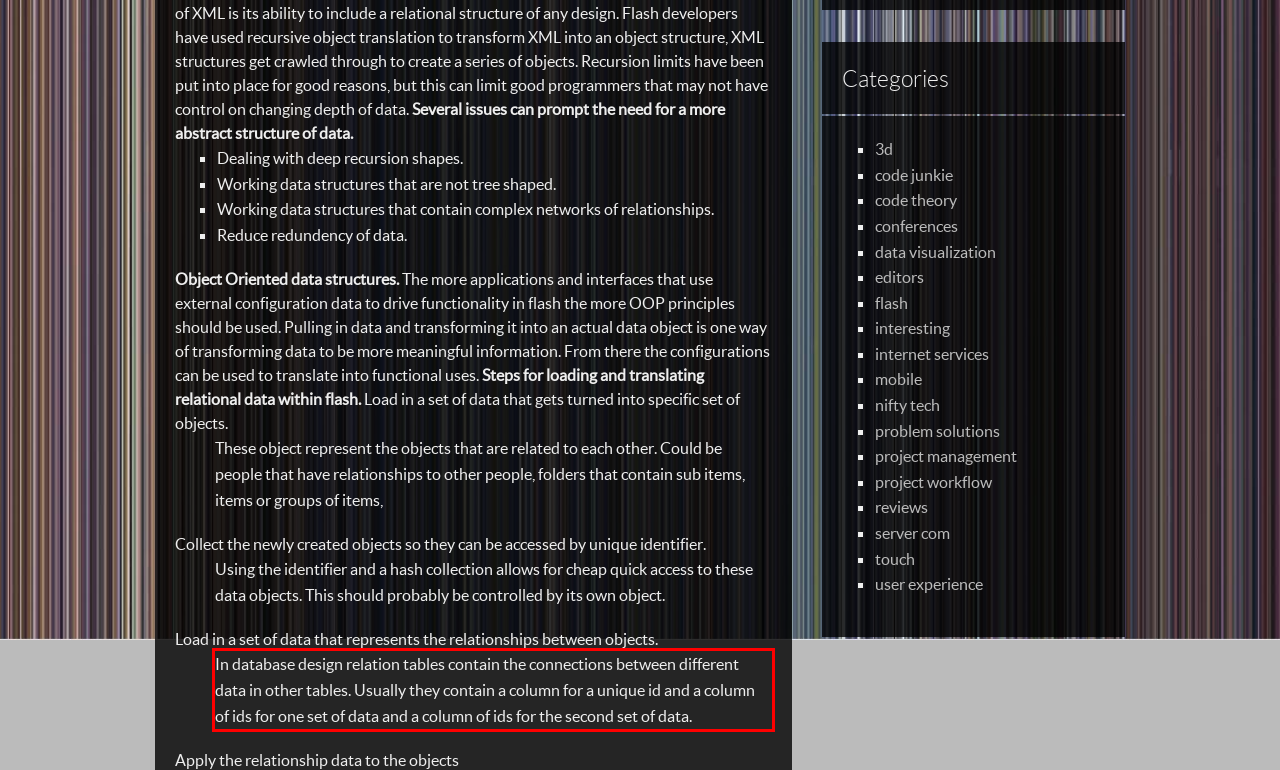You are provided with a screenshot of a webpage that includes a UI element enclosed in a red rectangle. Extract the text content inside this red rectangle.

In database design relation tables contain the connections between different data in other tables. Usually they contain a column for a unique id and a column of ids for one set of data and a column of ids for the second set of data.